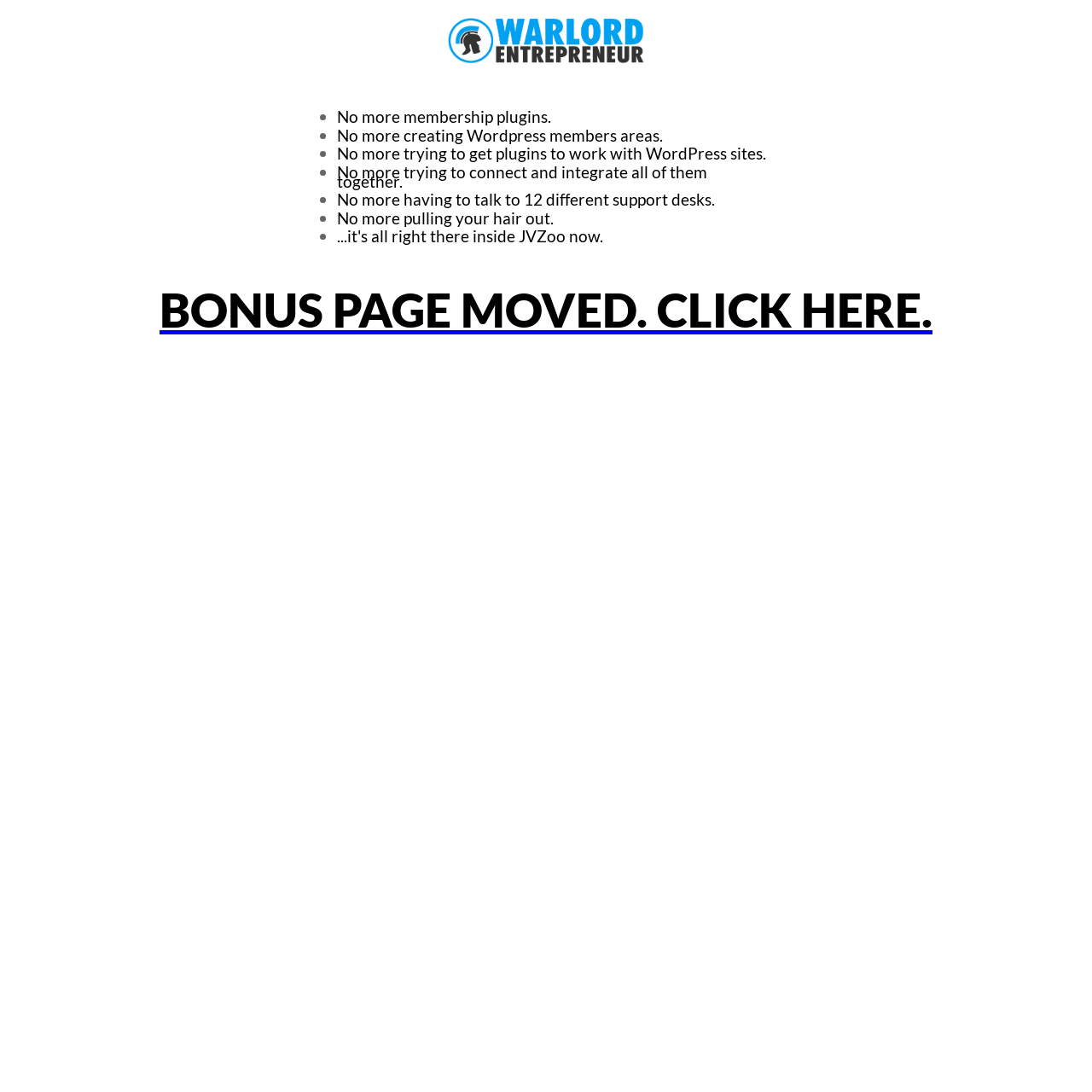Explain the contents of the webpage comprehensively.

The webpage is about JVZoo Member Bonus, specifically focused on Warlord Entrepreneur. At the top, there is an image taking up about 18% of the screen width, centered horizontally. Below the image, there is a list of bullet points, each marked with a '•' symbol, and accompanied by a heading that describes a benefit of using JVZoo. These headings are arranged vertically, with the first one stating "No more membership plugins." and the last one saying "...it's all right there inside JVZoo now." These headings take up about 40% of the screen width and are positioned near the center of the screen.

To the right of the list, there is a prominent heading that reads "BONUS PAGE MOVED. CLICK HERE." which is a call-to-action, accompanied by a link with the same text. This heading takes up about 84% of the screen width and is positioned near the bottom of the screen.